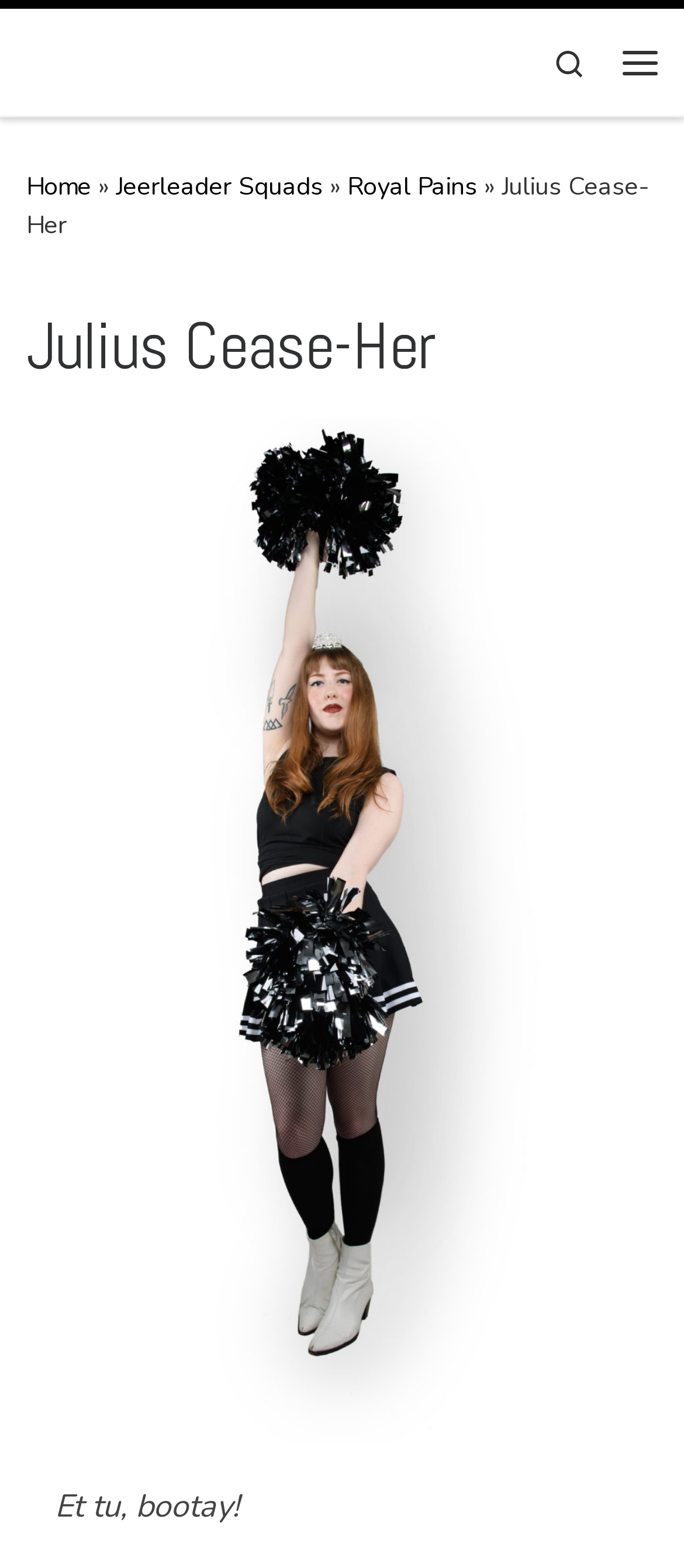Please answer the following query using a single word or phrase: 
What is the last text on the page?

Et tu, bootay!